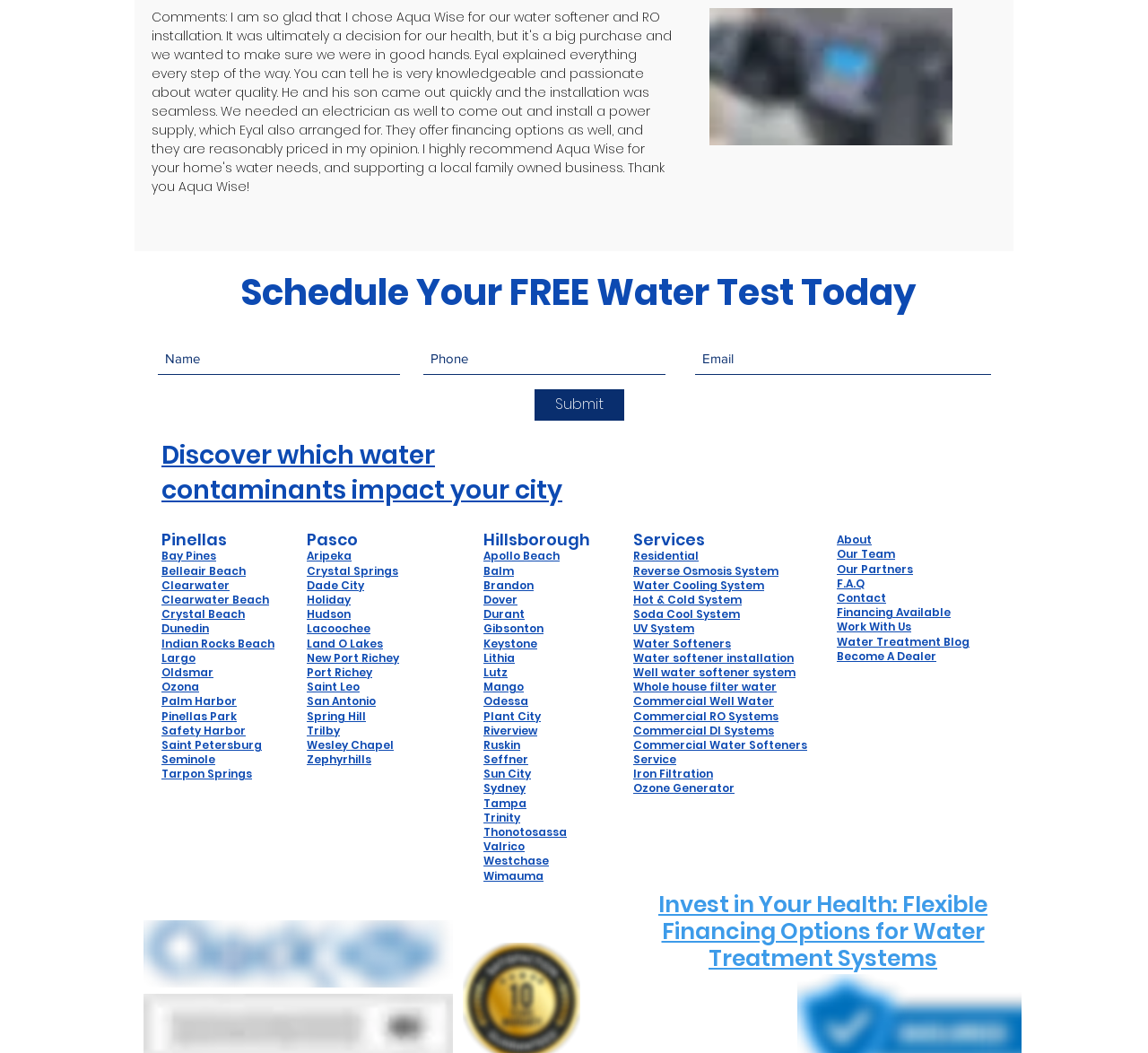What is the purpose of the 'Schedule Your FREE Water Test Today' heading?
Examine the image and give a concise answer in one word or a short phrase.

To schedule a free water test